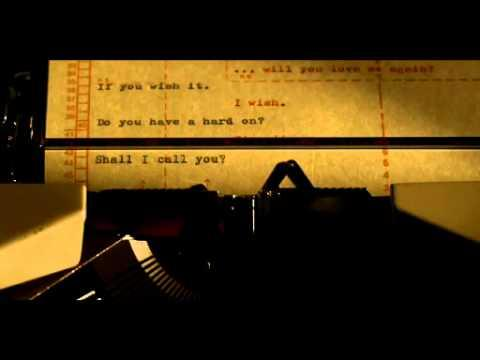Please provide a one-word or phrase answer to the question: 
Is the typewriter made of metallic components?

Yes